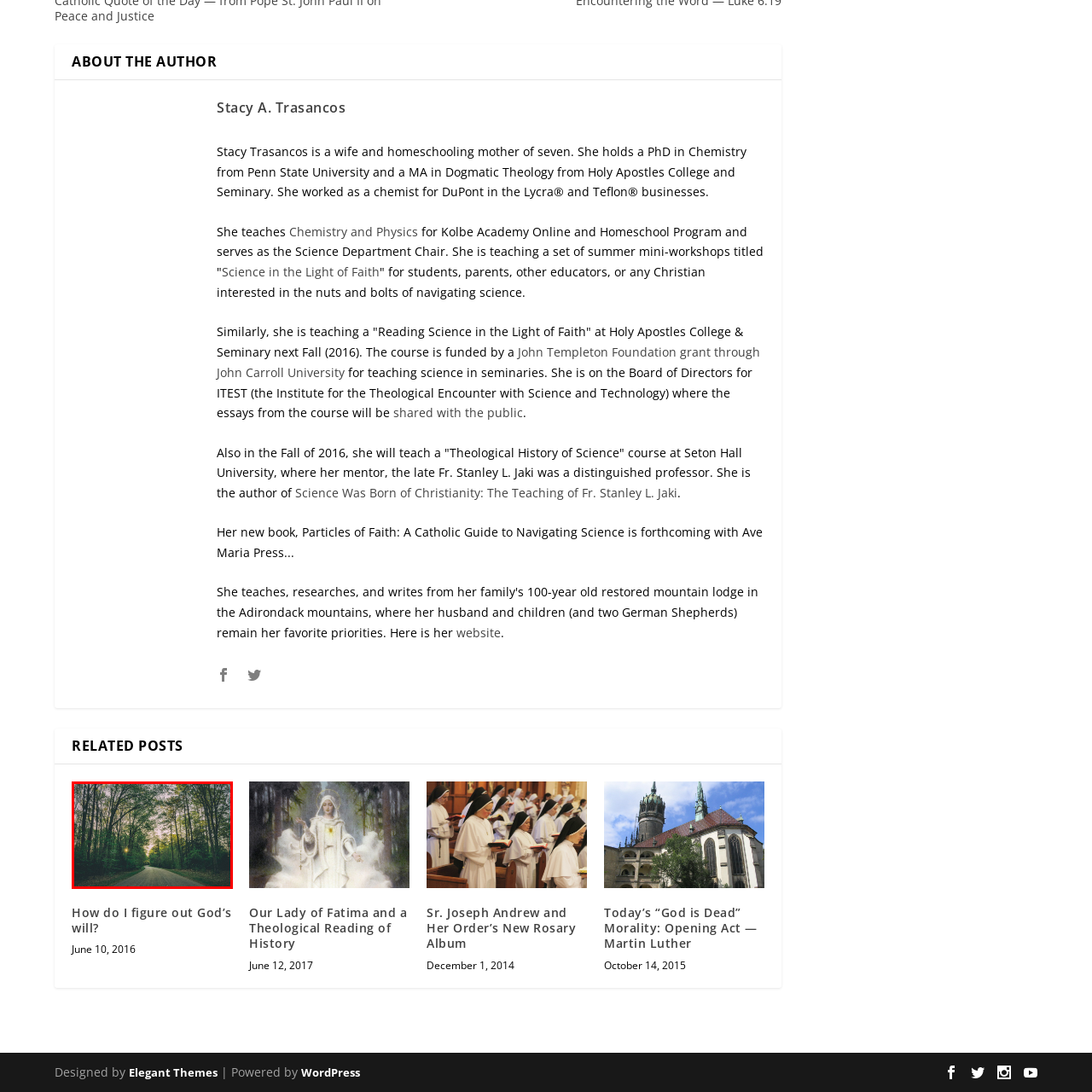What is the atmosphere evoked by the image?
Take a look at the image highlighted by the red bounding box and provide a detailed answer to the question.

The caption describes the scene as 'serene' and 'peaceful', and states that it 'evokes a sense of tranquility and exploration', which suggests that the overall atmosphere of the image is one of calmness and relaxation.